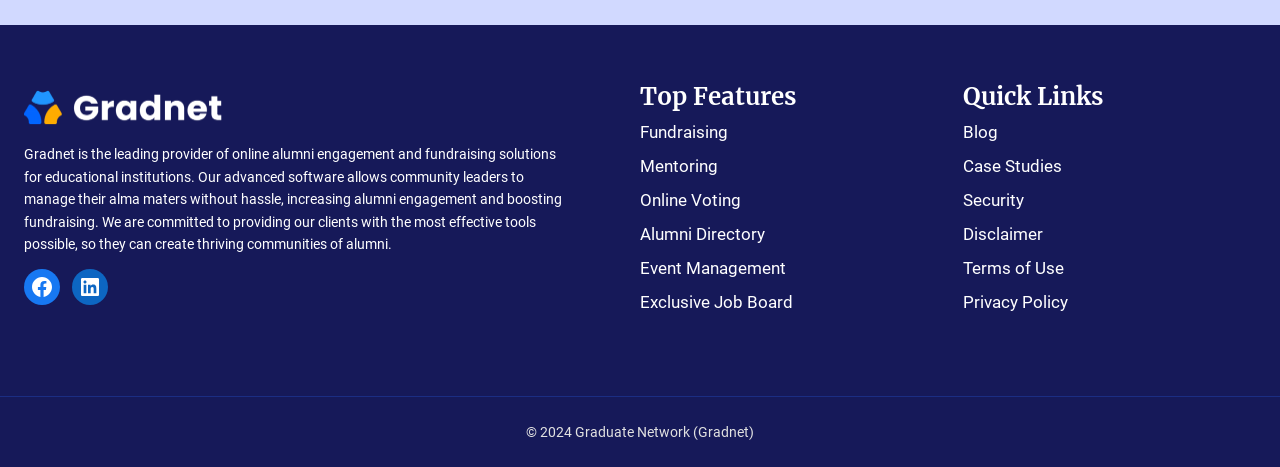Locate the UI element described by Alumni Directory in the provided webpage screenshot. Return the bounding box coordinates in the format (top-left x, top-left y, bottom-right x, bottom-right y), ensuring all values are between 0 and 1.

[0.5, 0.465, 0.729, 0.538]